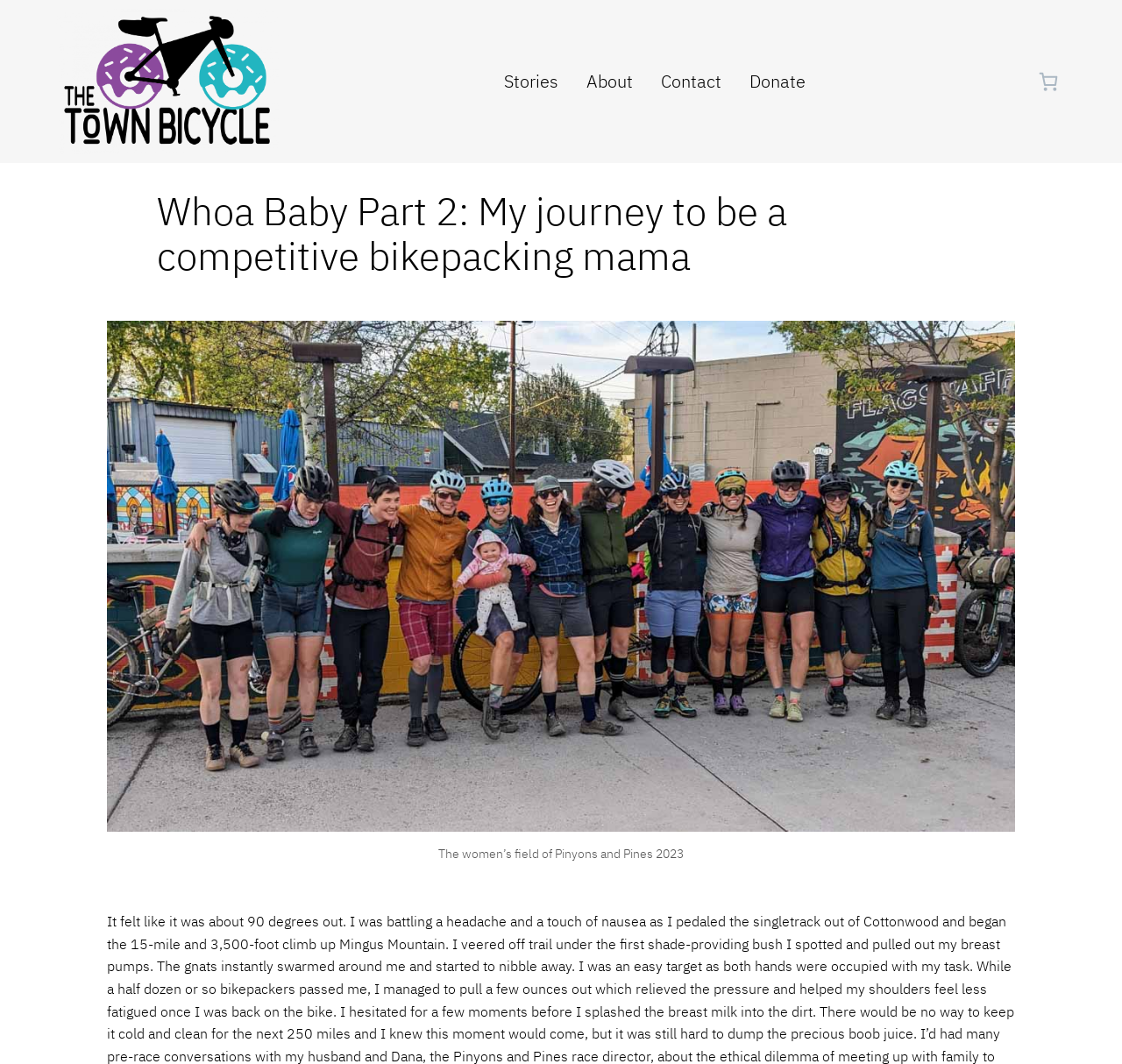Describe in detail what you see on the webpage.

The webpage appears to be a blog post or article about a personal journey in competitive bikepacking. At the top left of the page, there is a link to "The Town Bicycle" accompanied by an image with the same name. 

Below this, there is a navigation header with four links: "Stories", "About", "Contact", and "Donate", which are aligned horizontally and centered at the top of the page.

On the top right, there is a button indicating that there are "0 items in cart, total price of $0.00", accompanied by a small image.

The main content of the page is a heading that reads "Whoa Baby Part 2: My journey to be a competitive bikepacking mama". Below this, there is a large figure that takes up most of the page, with a caption that mentions "The women’s field of Pinyons and Pines 2023".